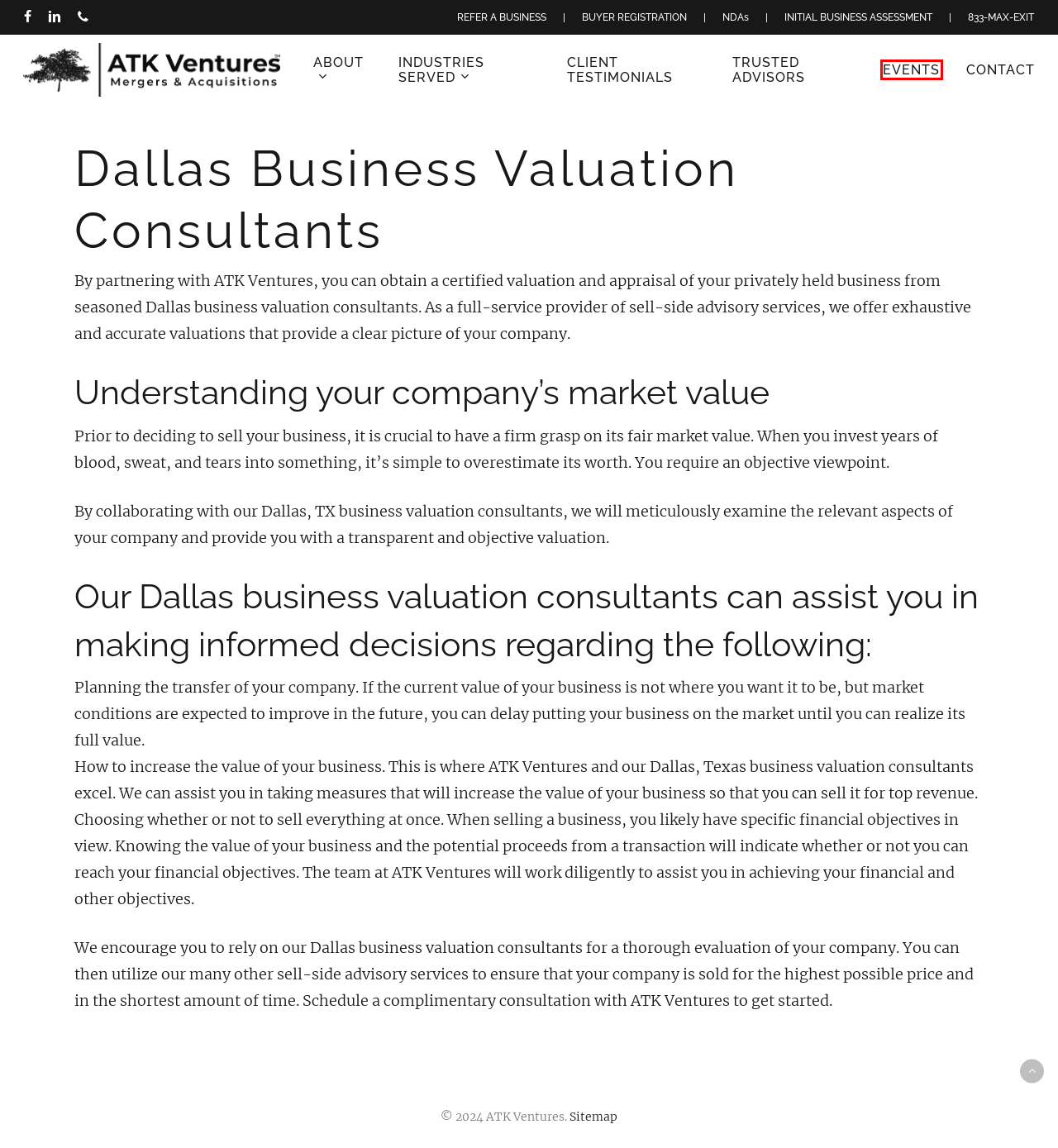Given a screenshot of a webpage with a red bounding box around an element, choose the most appropriate webpage description for the new page displayed after clicking the element within the bounding box. Here are the candidates:
A. NDA | ATK Ventures
B. Healthcare | ATK Ventures
C. Events | ATK Ventures
D. Construction | ATK Ventures
E. Distribution | ATK Ventures
F. Trusted Advisors | ATK Ventures
G. News Archives | ATK Ventures
H. IBA Email | ATK Ventures

C